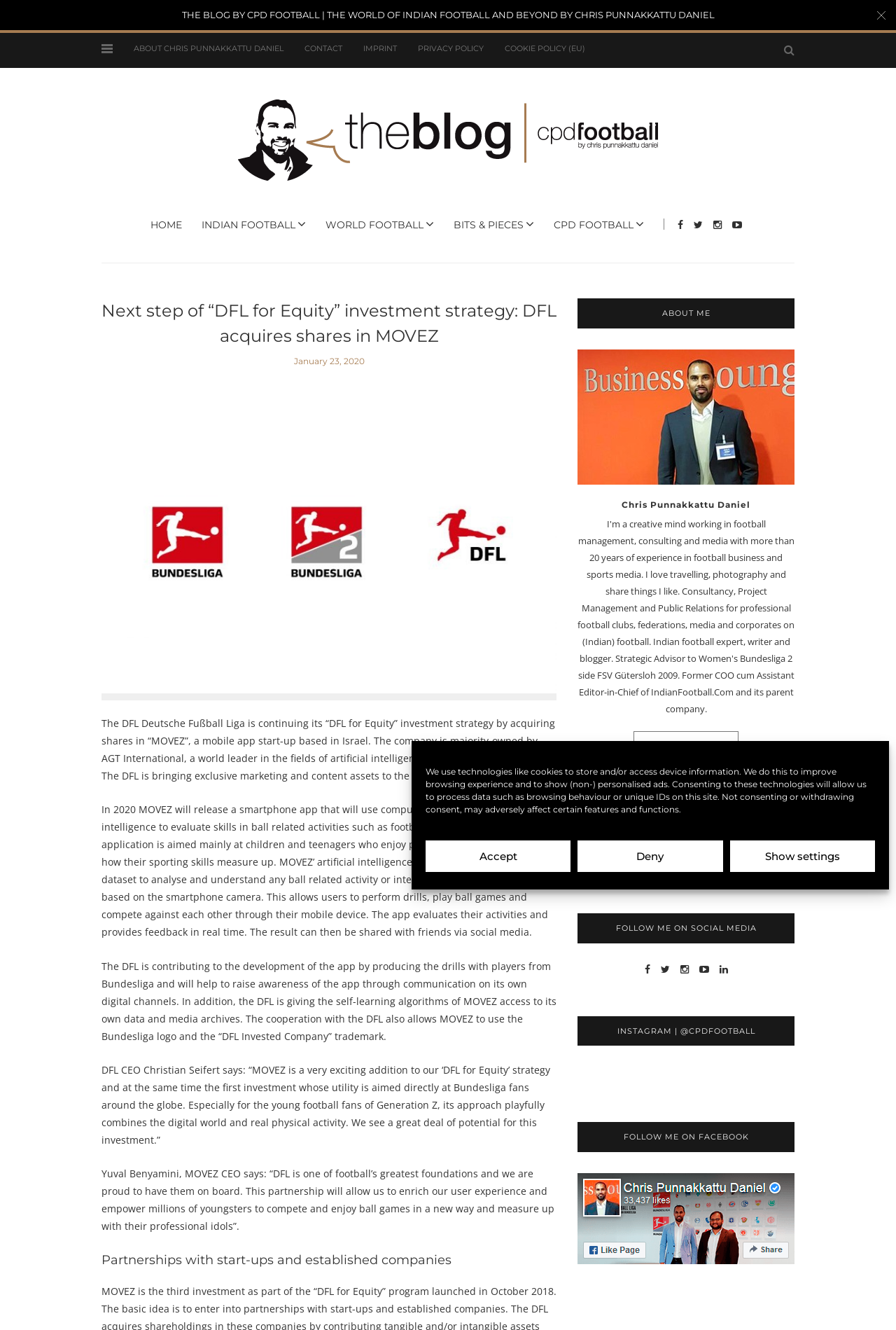Find the bounding box coordinates of the element I should click to carry out the following instruction: "Follow CPD Football on Instagram".

[0.645, 0.764, 0.887, 0.786]